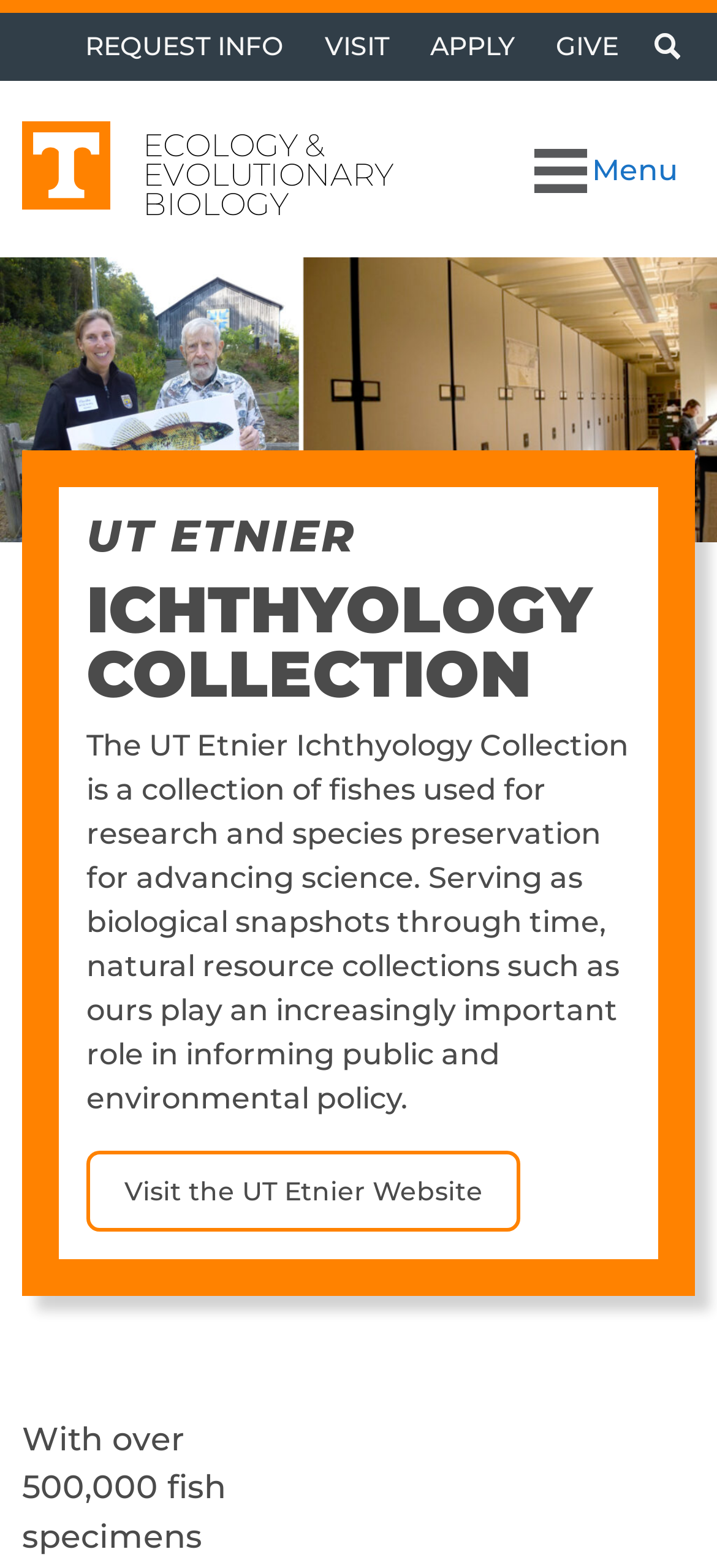Respond to the following question using a concise word or phrase: 
What can be done on the UT Etnier website?

Visit